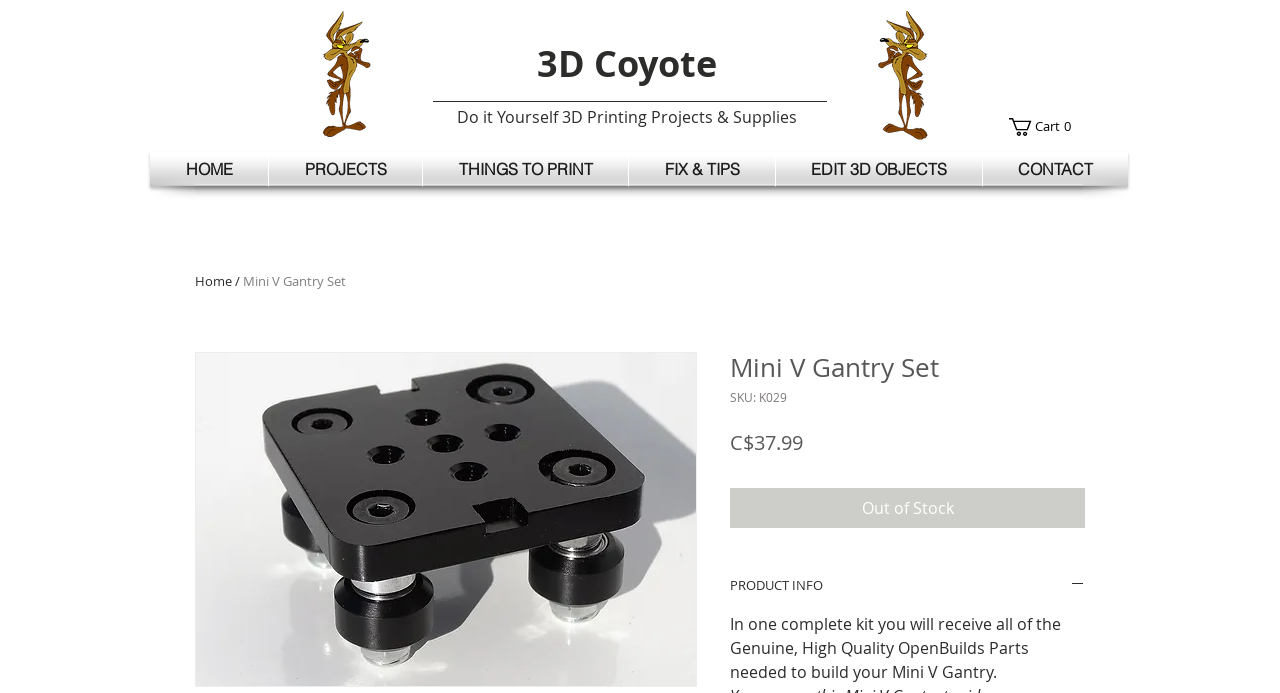What is the price of the Mini V Gantry Set? Observe the screenshot and provide a one-word or short phrase answer.

C$37.99